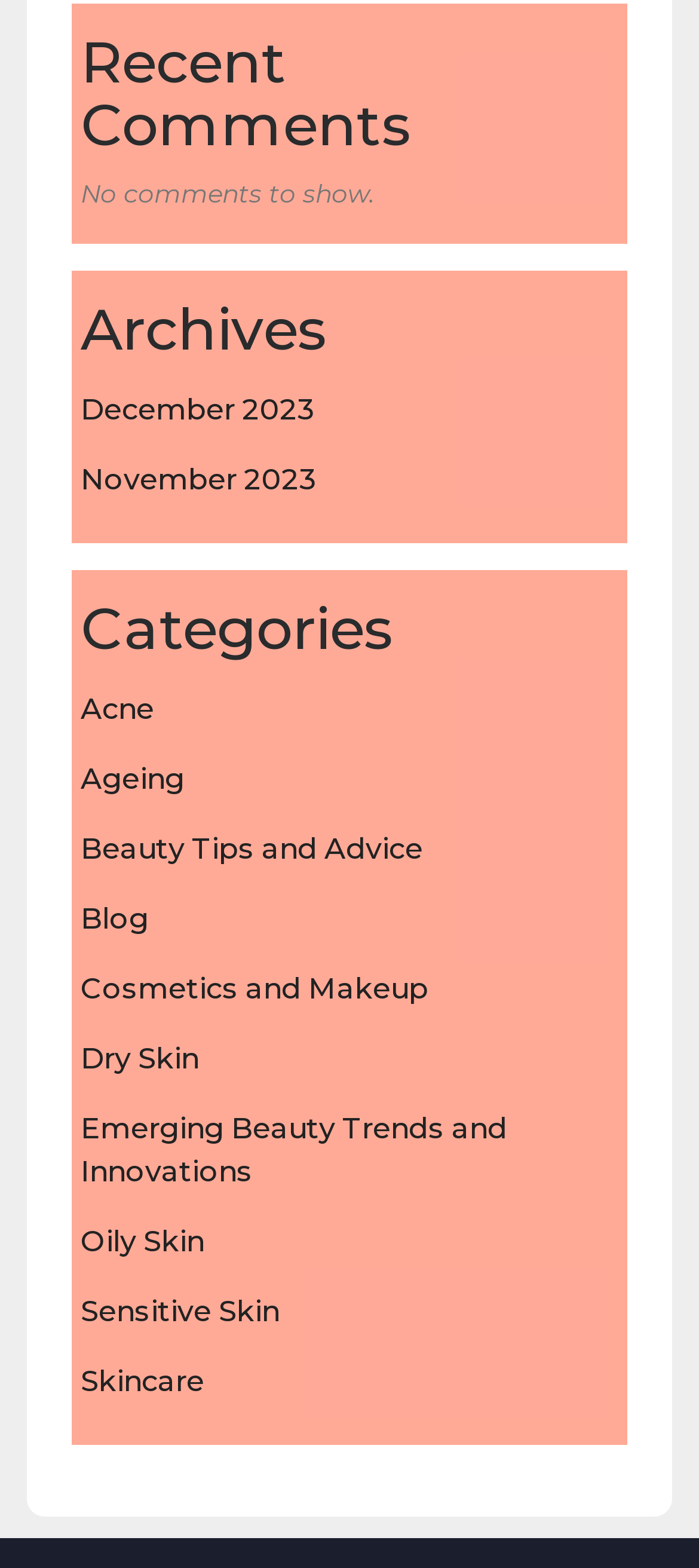How many comments are shown?
Look at the webpage screenshot and answer the question with a detailed explanation.

The StaticText element with the text 'No comments to show.' indicates that there are no comments displayed on this webpage.